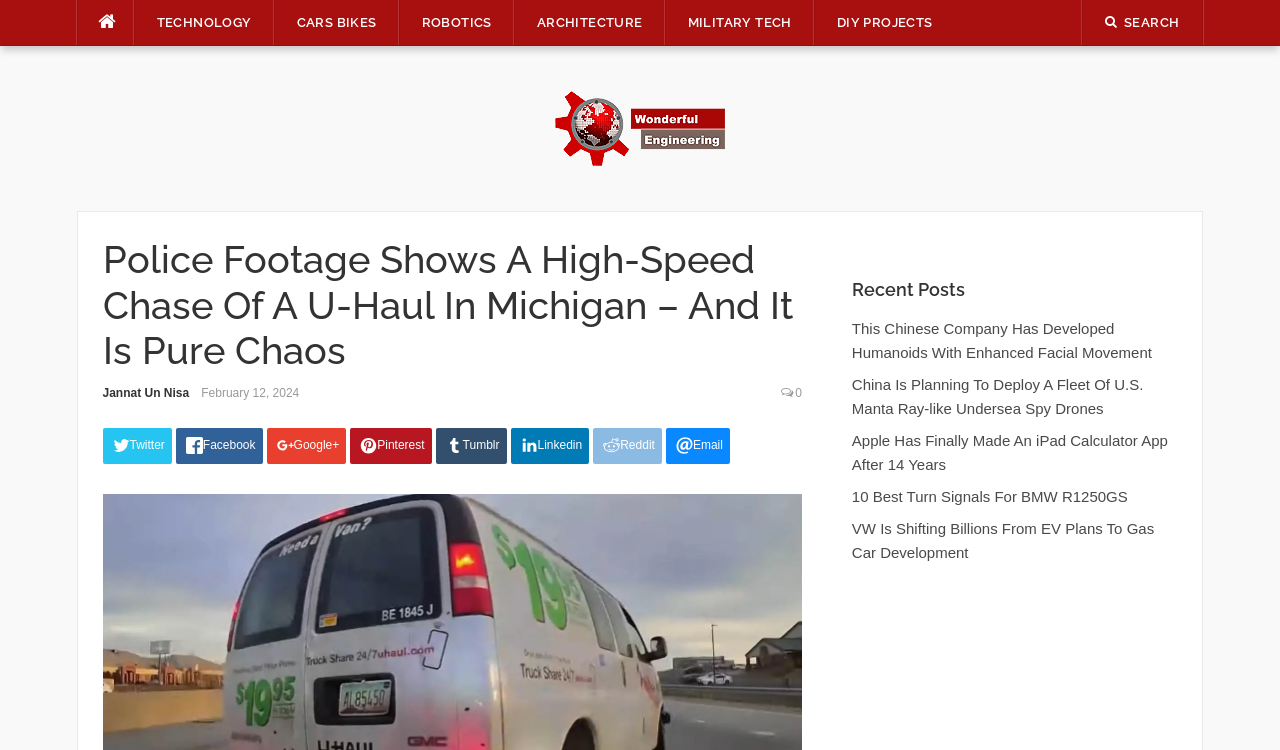Based on the image, please elaborate on the answer to the following question:
How many social media links are available?

I counted the number of social media links by looking at the links with text such as 'Twitter', 'Facebook', 'Google+', etc. and their corresponding images, which are typically used to represent social media platforms.